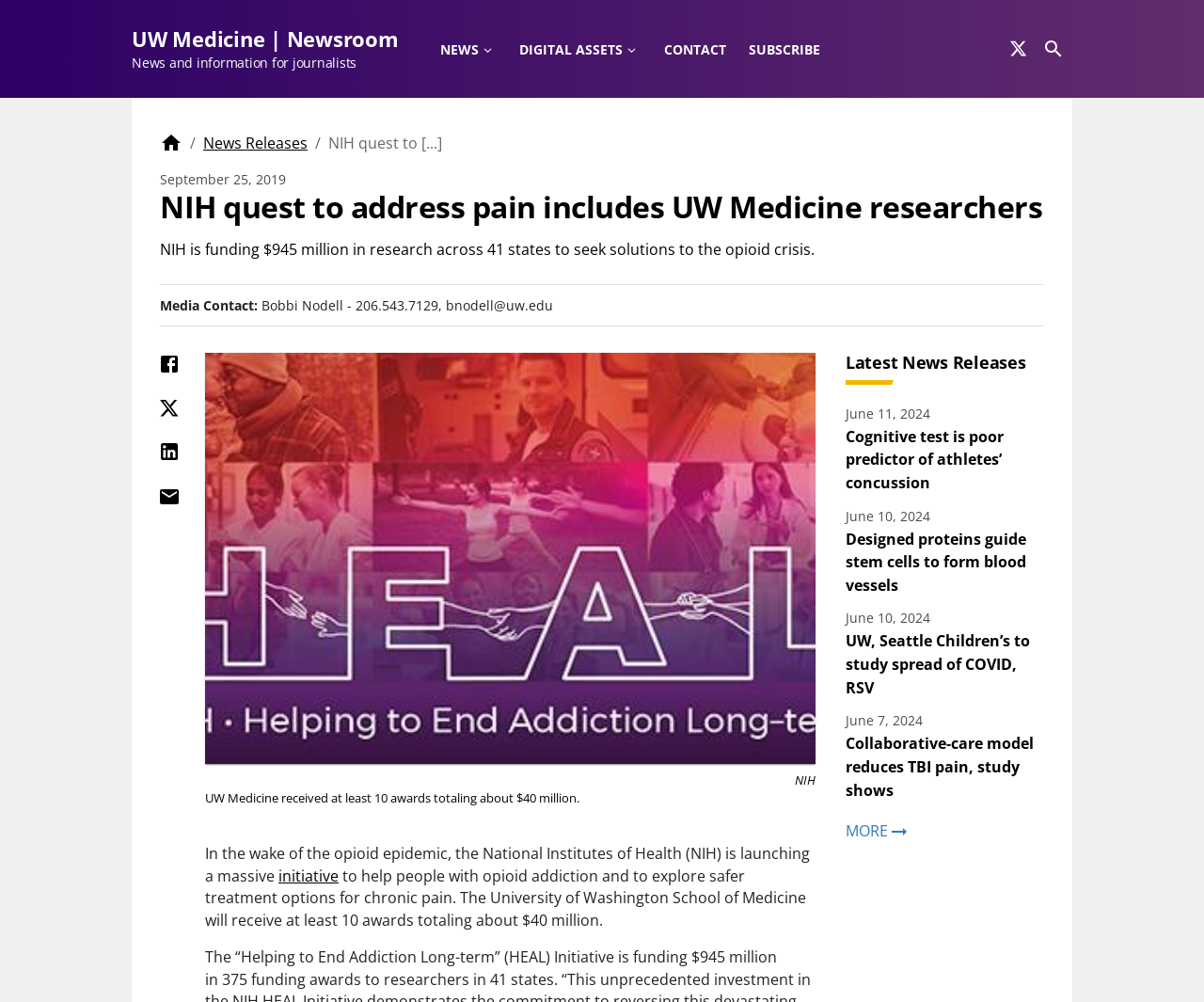Determine the bounding box coordinates of the target area to click to execute the following instruction: "Read about designed proteins guiding stem cells to form blood vessels."

[0.702, 0.526, 0.867, 0.596]